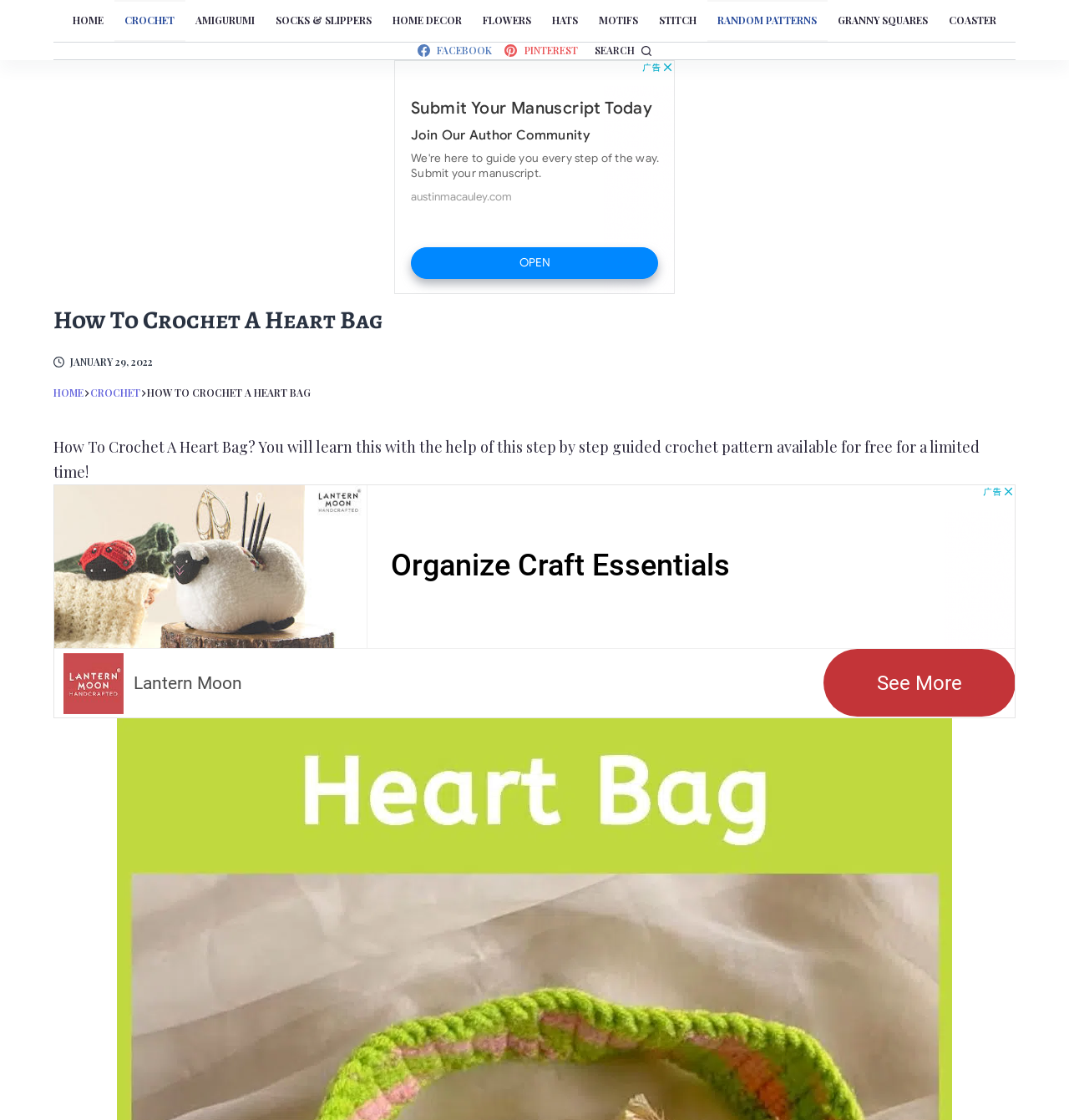Please find the bounding box coordinates of the element's region to be clicked to carry out this instruction: "Go to 'CROCHET' page".

[0.107, 0.0, 0.173, 0.037]